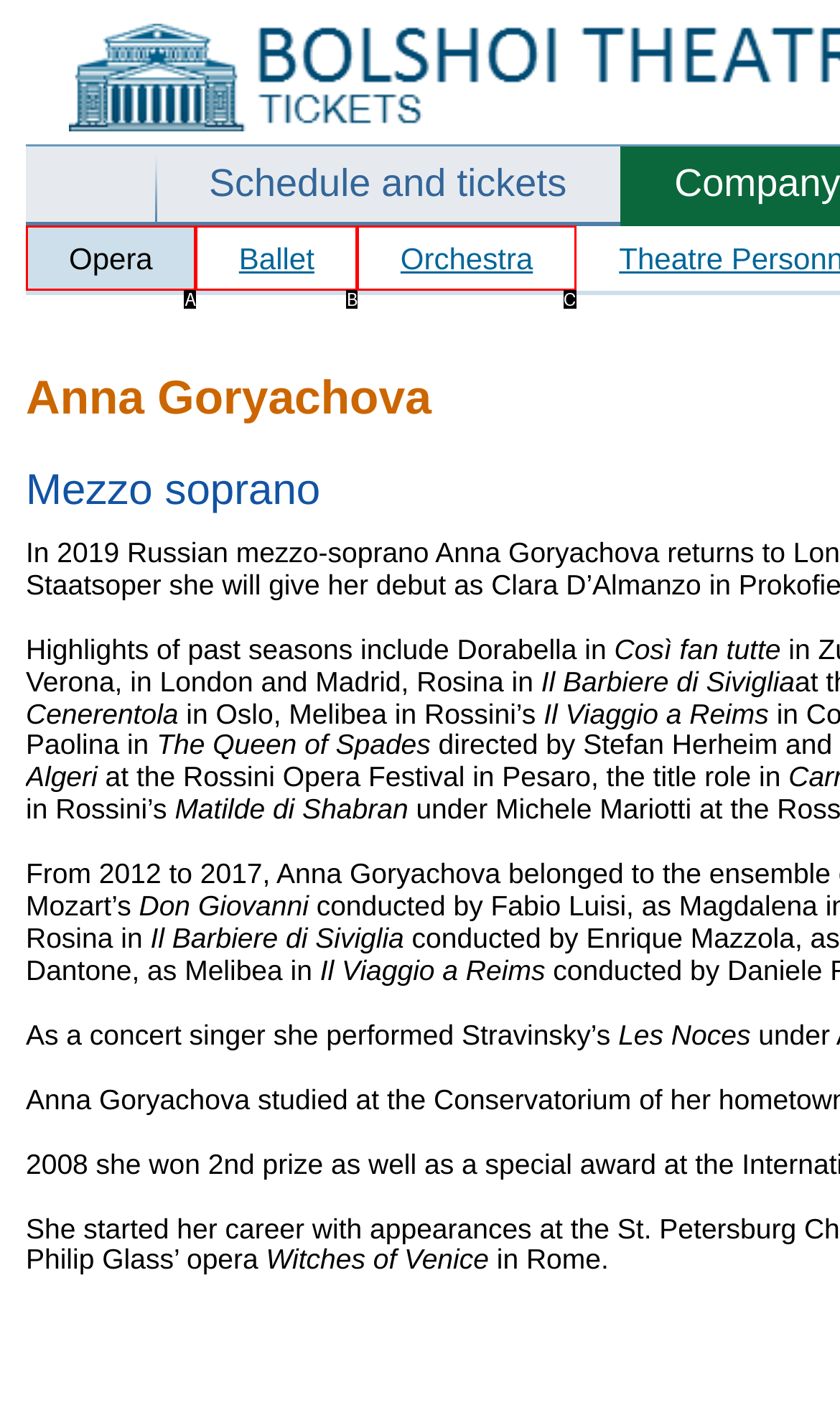From the description: Ballet, identify the option that best matches and reply with the letter of that option directly.

B